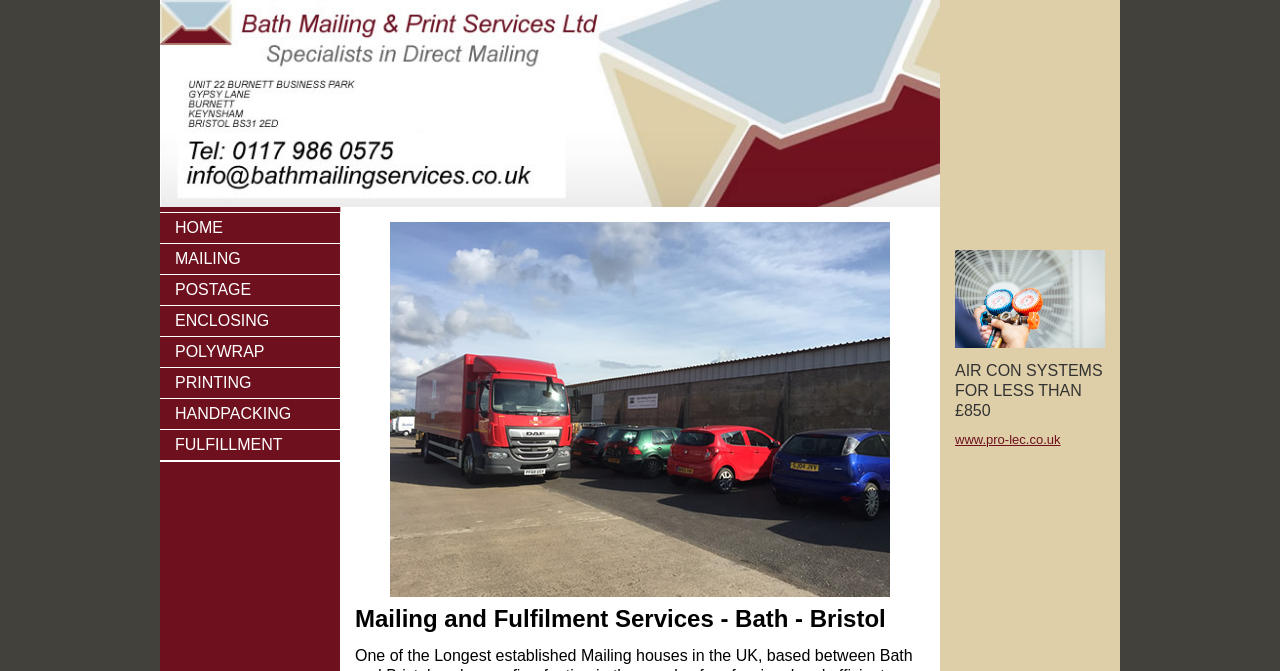Please provide a comprehensive response to the question based on the details in the image: What is the URL mentioned on the webpage?

The URL is obtained from the link element with ID 85, which has a bounding box coordinate of [0.746, 0.643, 0.829, 0.666] and contains the text 'www.pro-lec.co.uk'.